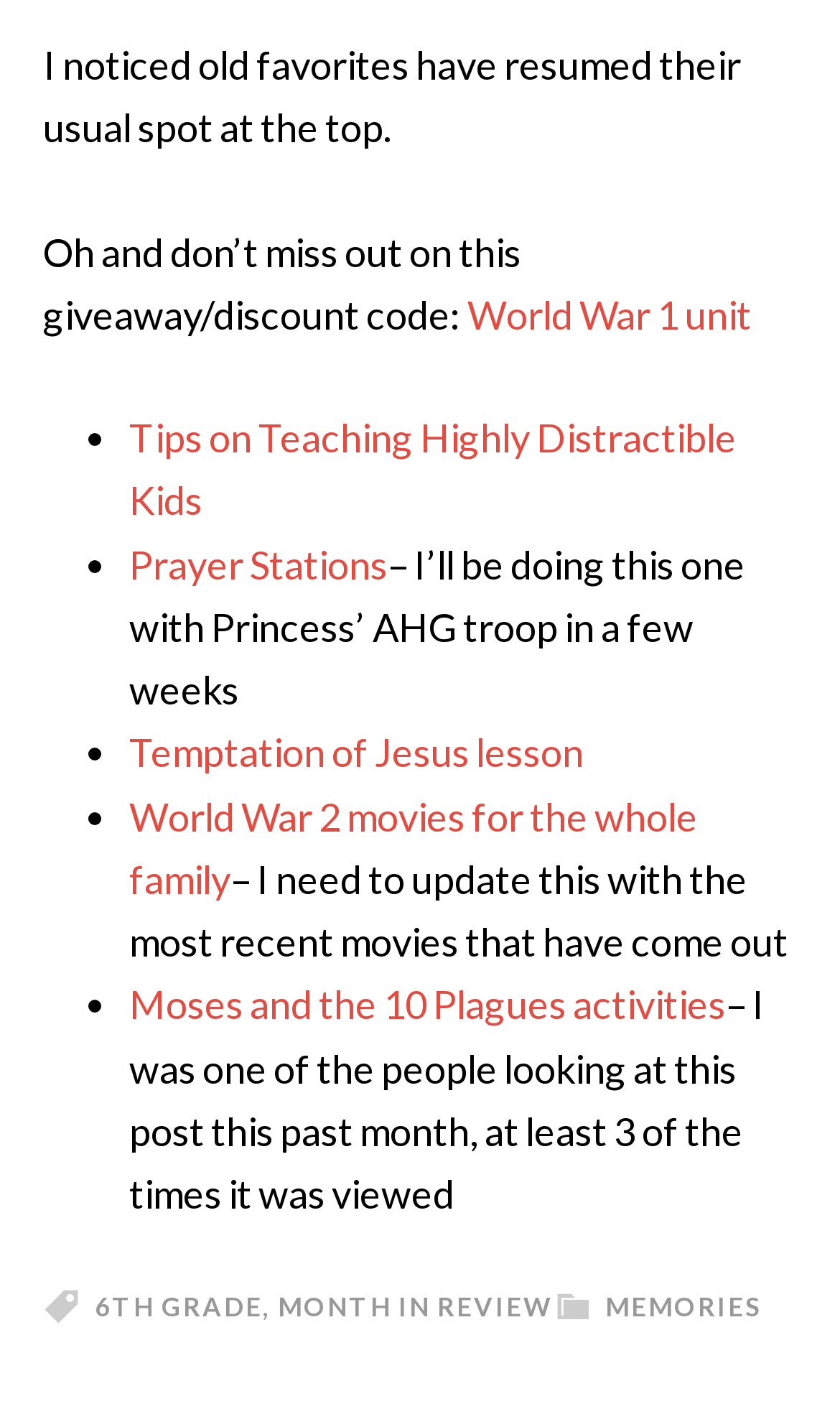Provide the bounding box coordinates of the UI element that matches the description: "Cart: 0 items $0.00 2".

None